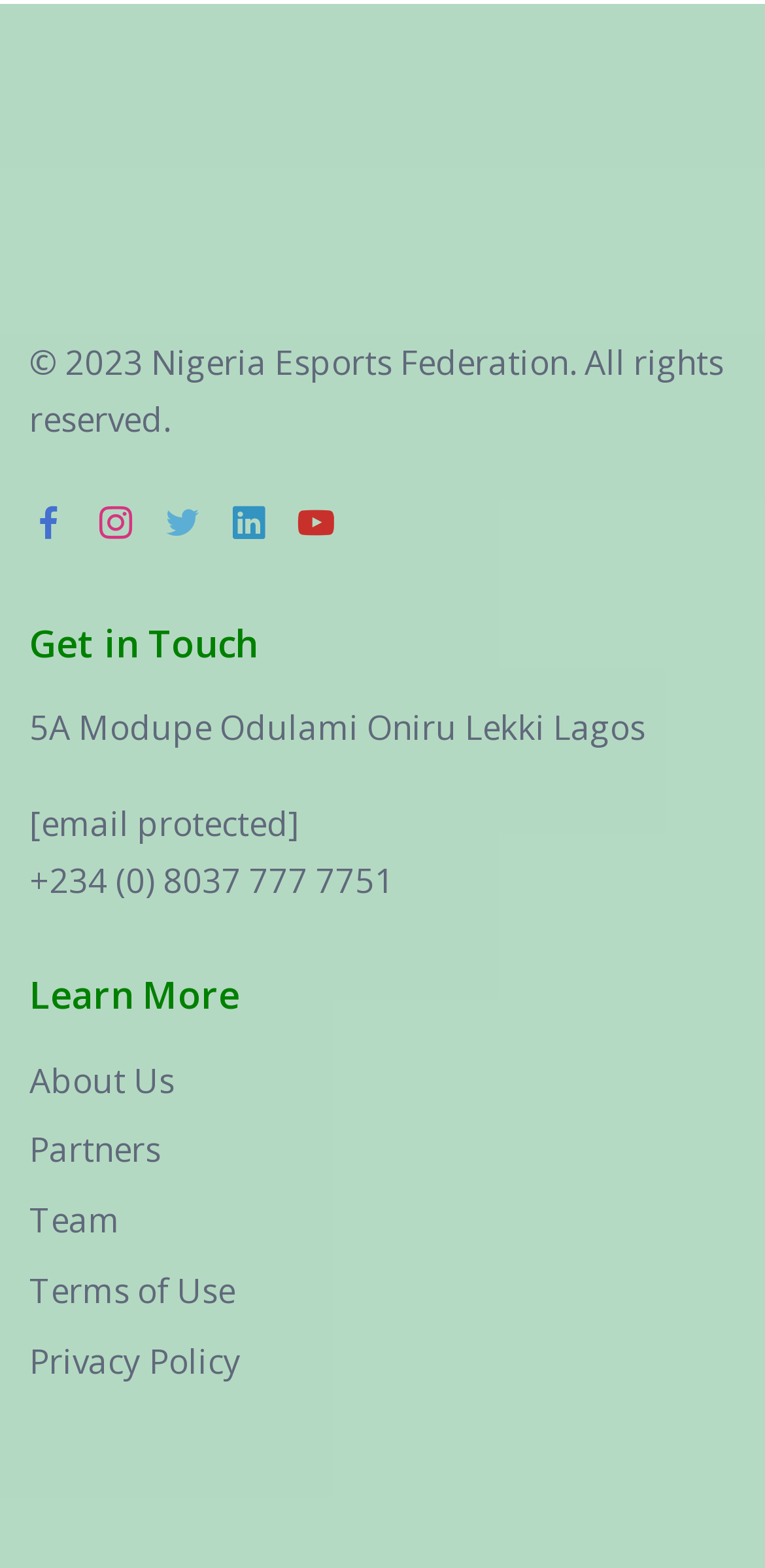What is the address?
Please provide a comprehensive answer based on the details in the screenshot.

The address can be found in the 'Get in Touch' section, which is '5A Modupe Odulami Oniru Lekki Lagos'.